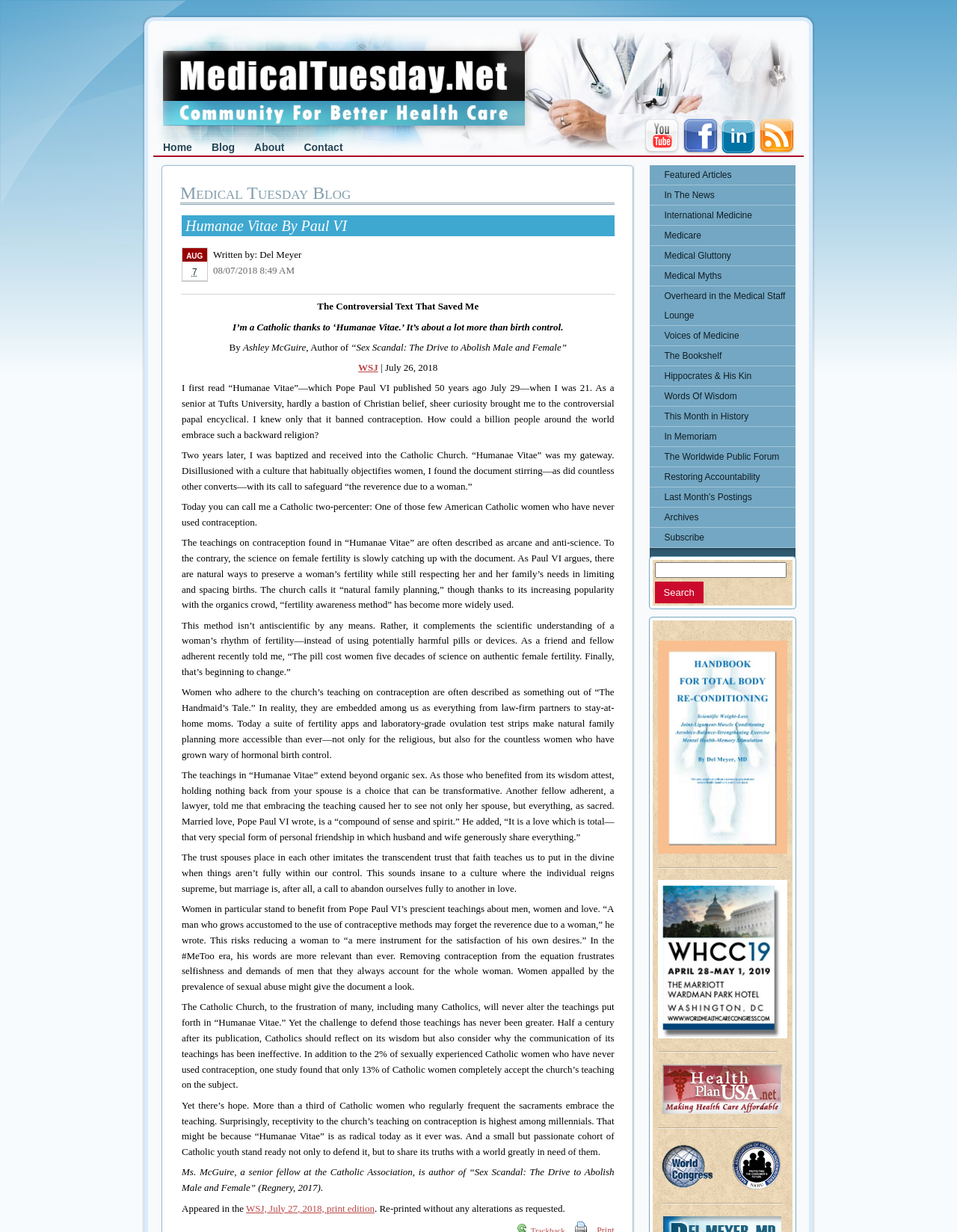Please identify the bounding box coordinates of the clickable area that will allow you to execute the instruction: "Contact customer service".

None